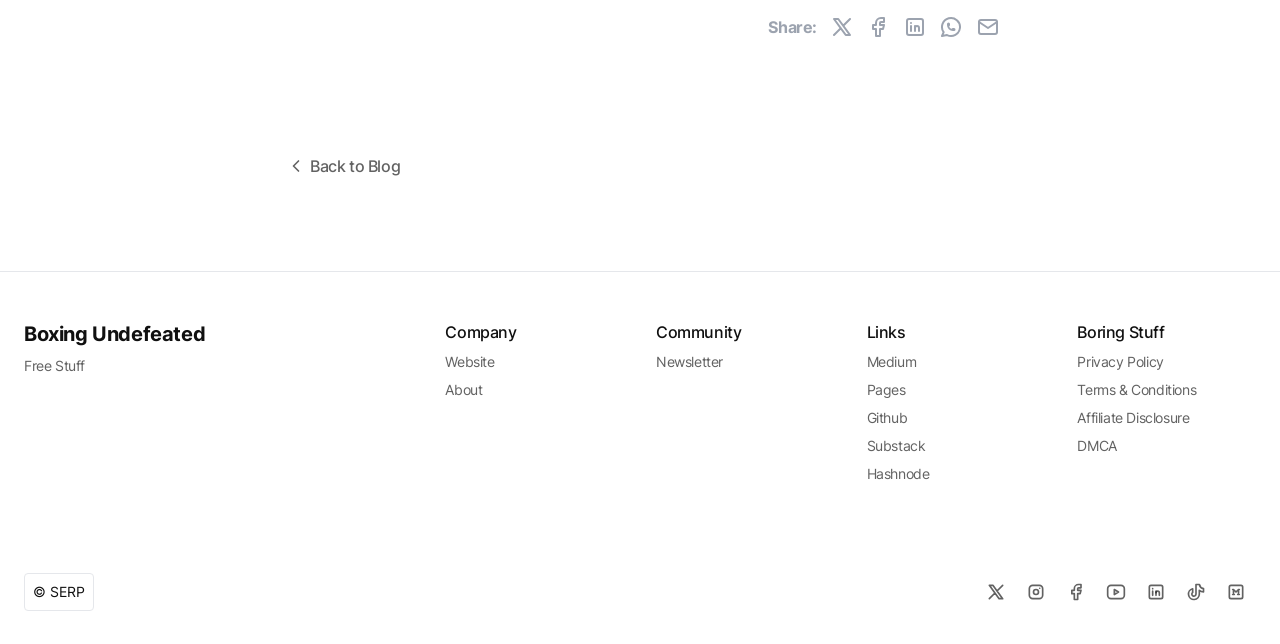Indicate the bounding box coordinates of the element that must be clicked to execute the instruction: "Go back to blog". The coordinates should be given as four float numbers between 0 and 1, i.e., [left, top, right, bottom].

[0.219, 0.219, 0.322, 0.296]